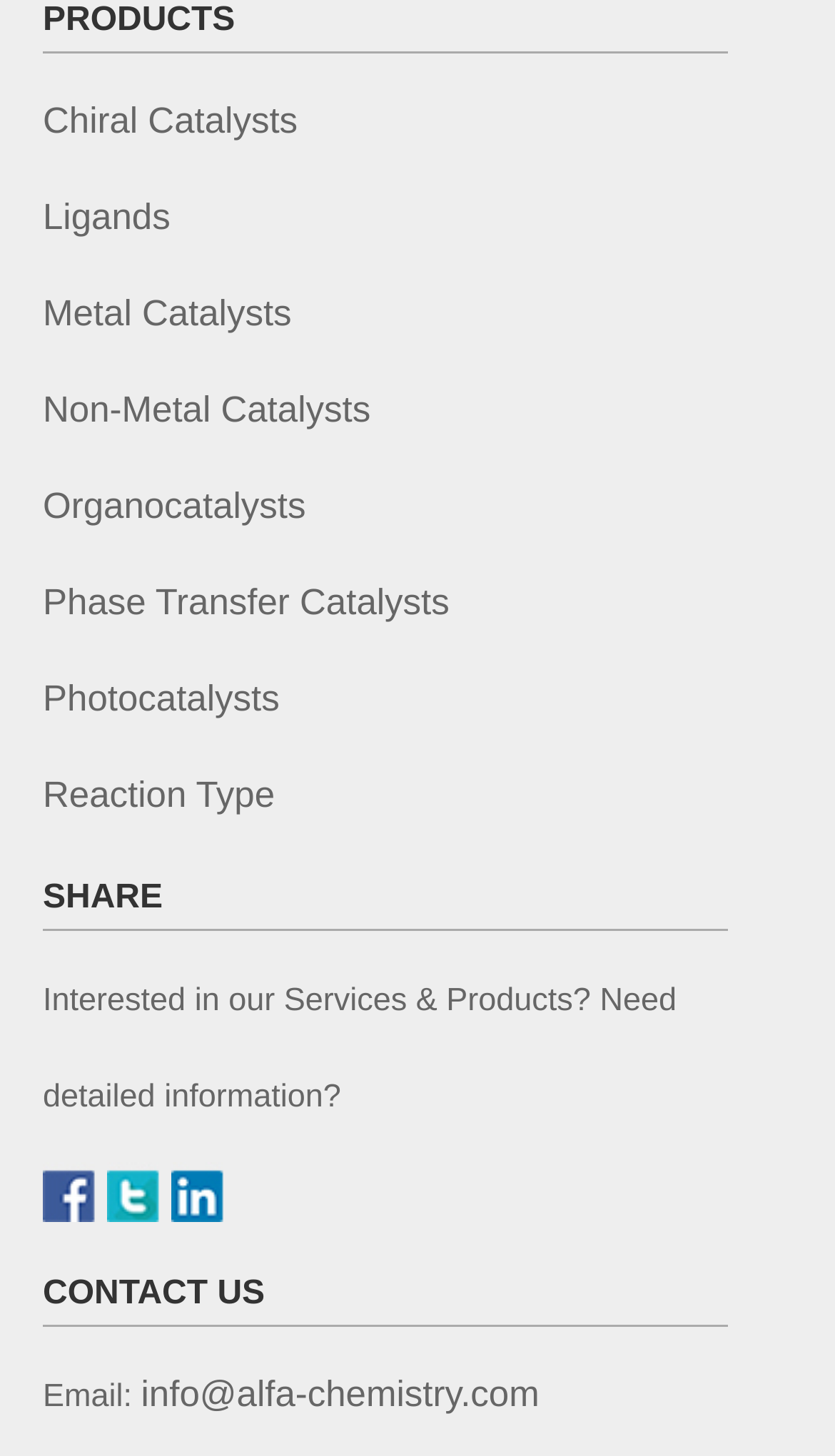Specify the bounding box coordinates of the area to click in order to execute this command: 'Follow on facebook'. The coordinates should consist of four float numbers ranging from 0 to 1, and should be formatted as [left, top, right, bottom].

[0.051, 0.798, 0.118, 0.839]